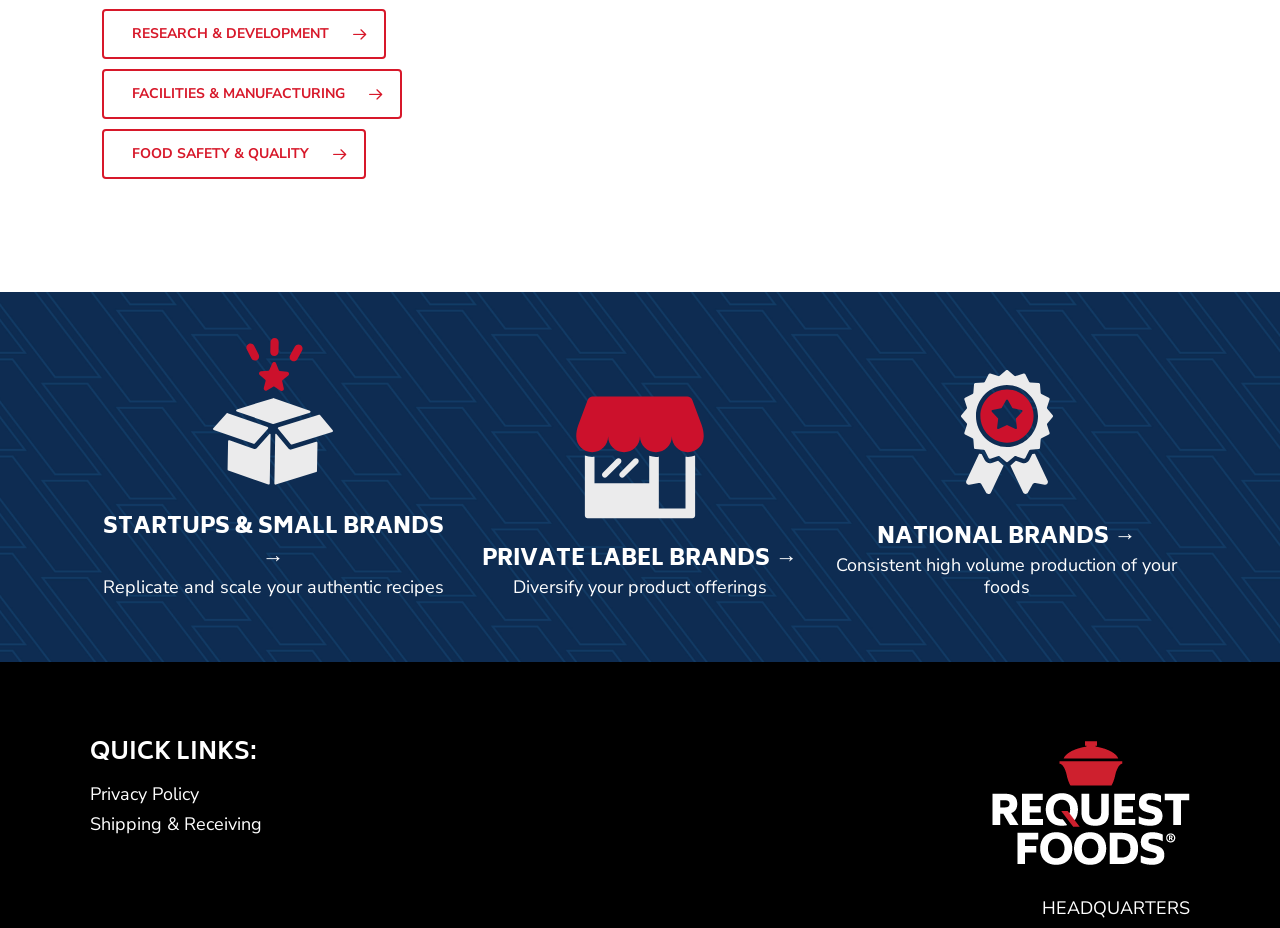Determine the bounding box coordinates for the area that needs to be clicked to fulfill this task: "Click on the 'RESEARCH & DEVELOPMENT' button". The coordinates must be given as four float numbers between 0 and 1, i.e., [left, top, right, bottom].

[0.08, 0.01, 0.302, 0.064]